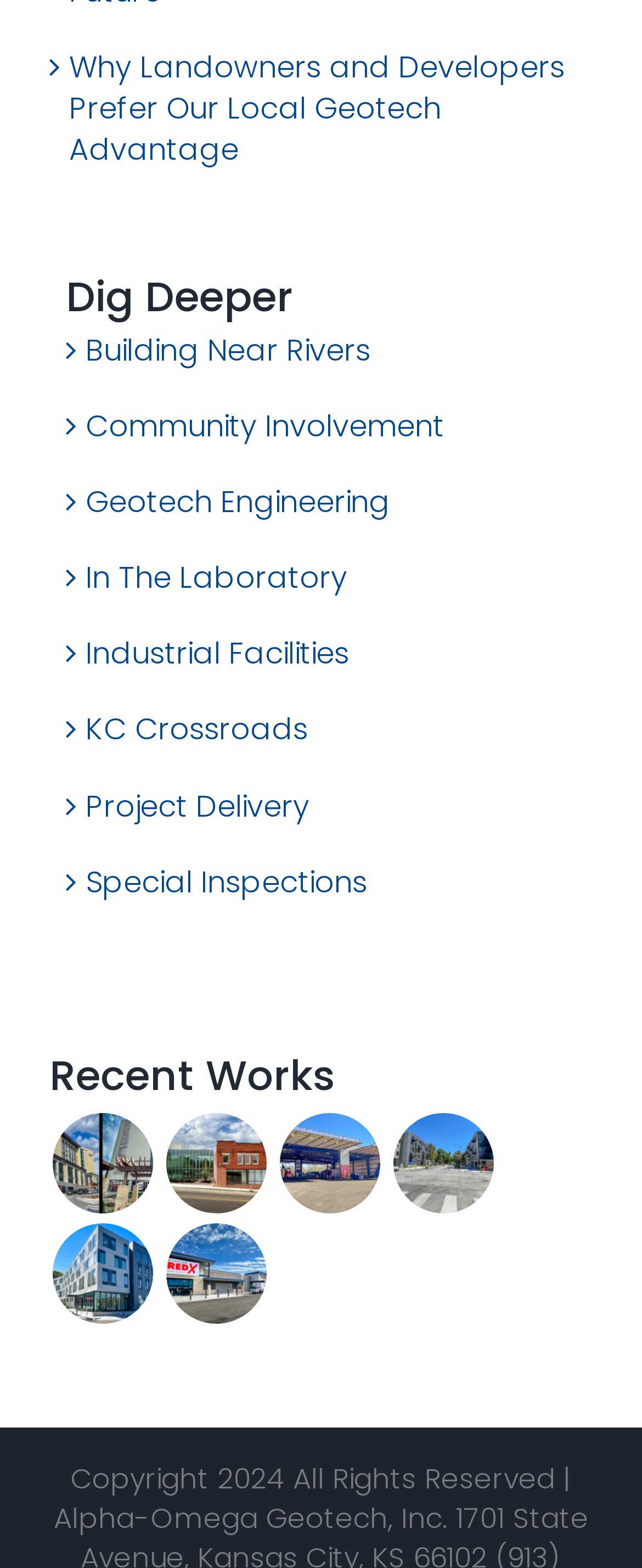Give a one-word or short phrase answer to the question: 
What is the first link under 'Dig Deeper'?

Building Near Rivers